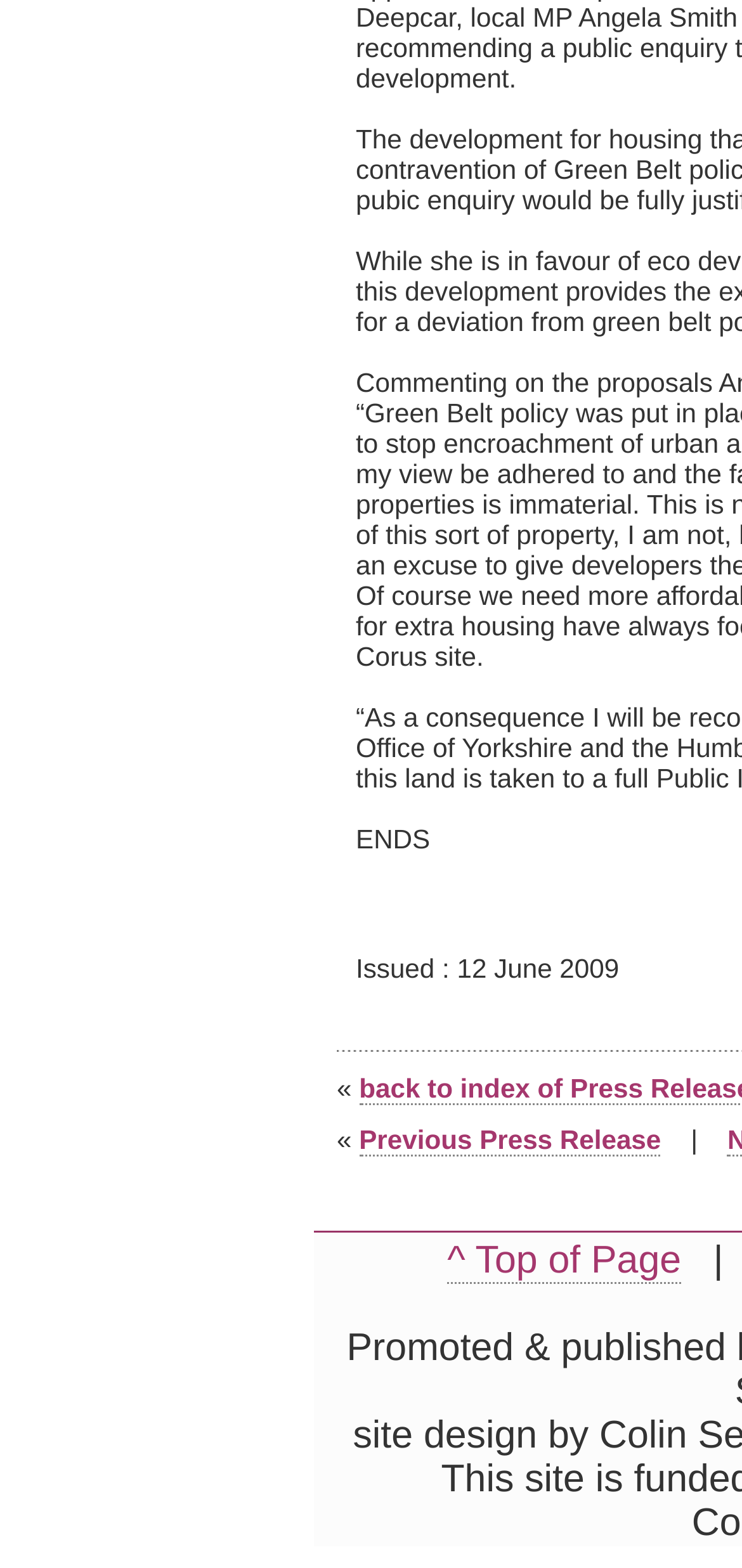Extract the bounding box of the UI element described as: "^ Top of Page".

[0.603, 0.79, 0.918, 0.818]